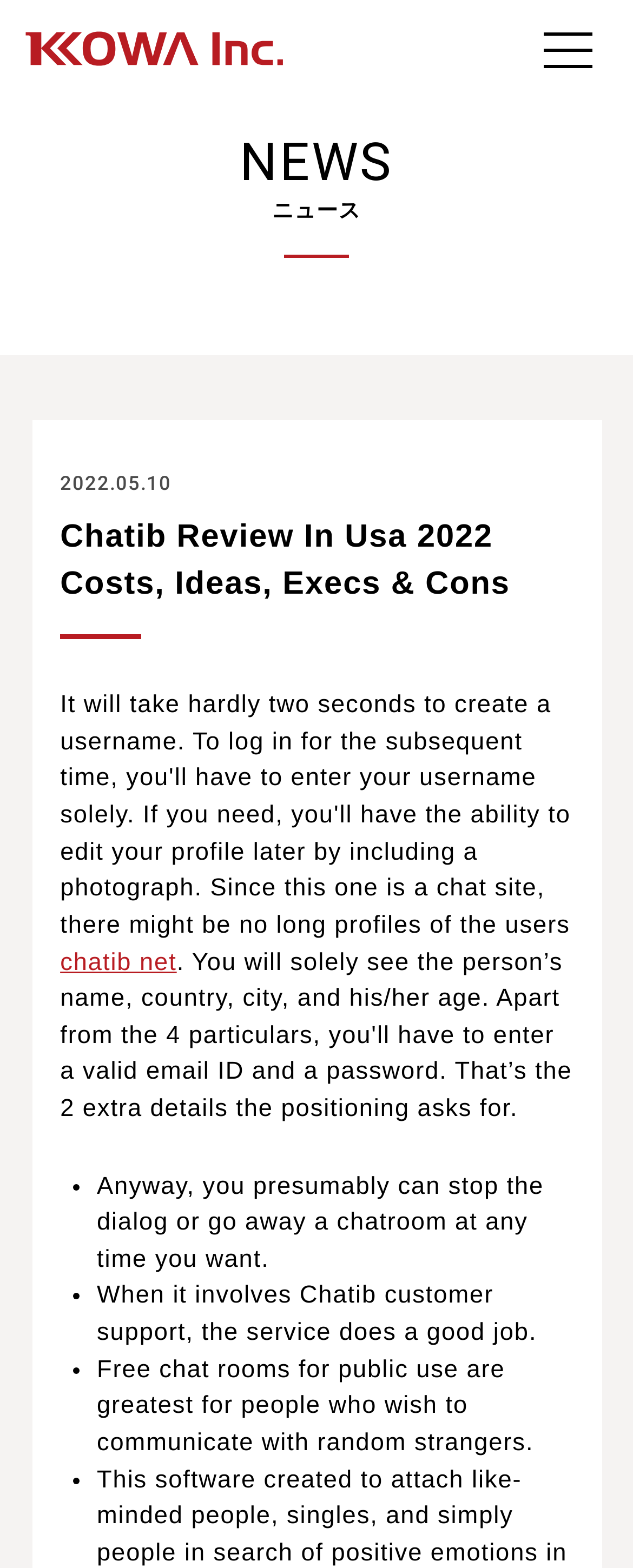What is the purpose of the free chat rooms?
Observe the image and answer the question with a one-word or short phrase response.

To communicate with random strangers